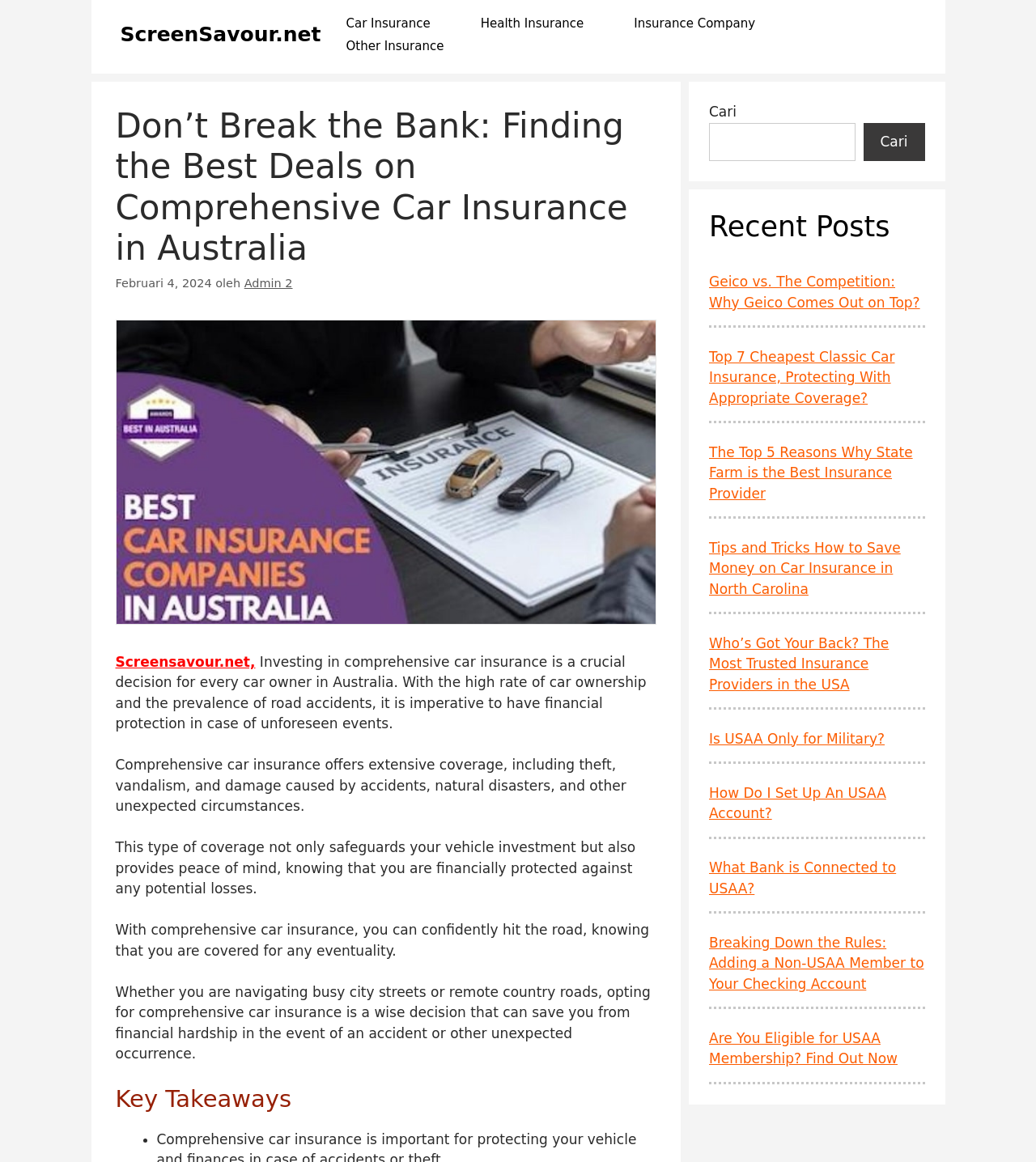Examine the screenshot and answer the question in as much detail as possible: What is the name of the website?

The website's name is mentioned in the banner at the top of the webpage, and also in the link 'ScreenSavour.net,' in the content section.